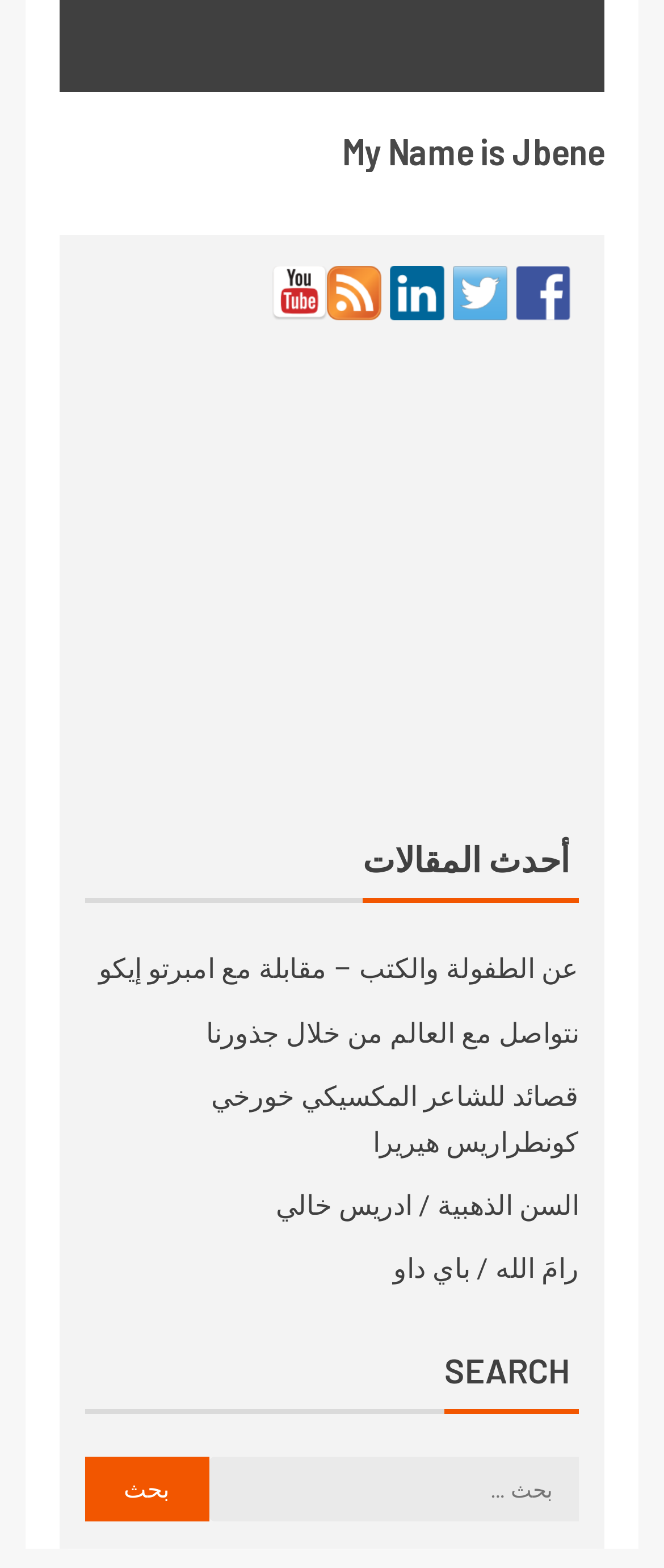Please provide the bounding box coordinates for the element that needs to be clicked to perform the following instruction: "View project details". The coordinates should be given as four float numbers between 0 and 1, i.e., [left, top, right, bottom].

None